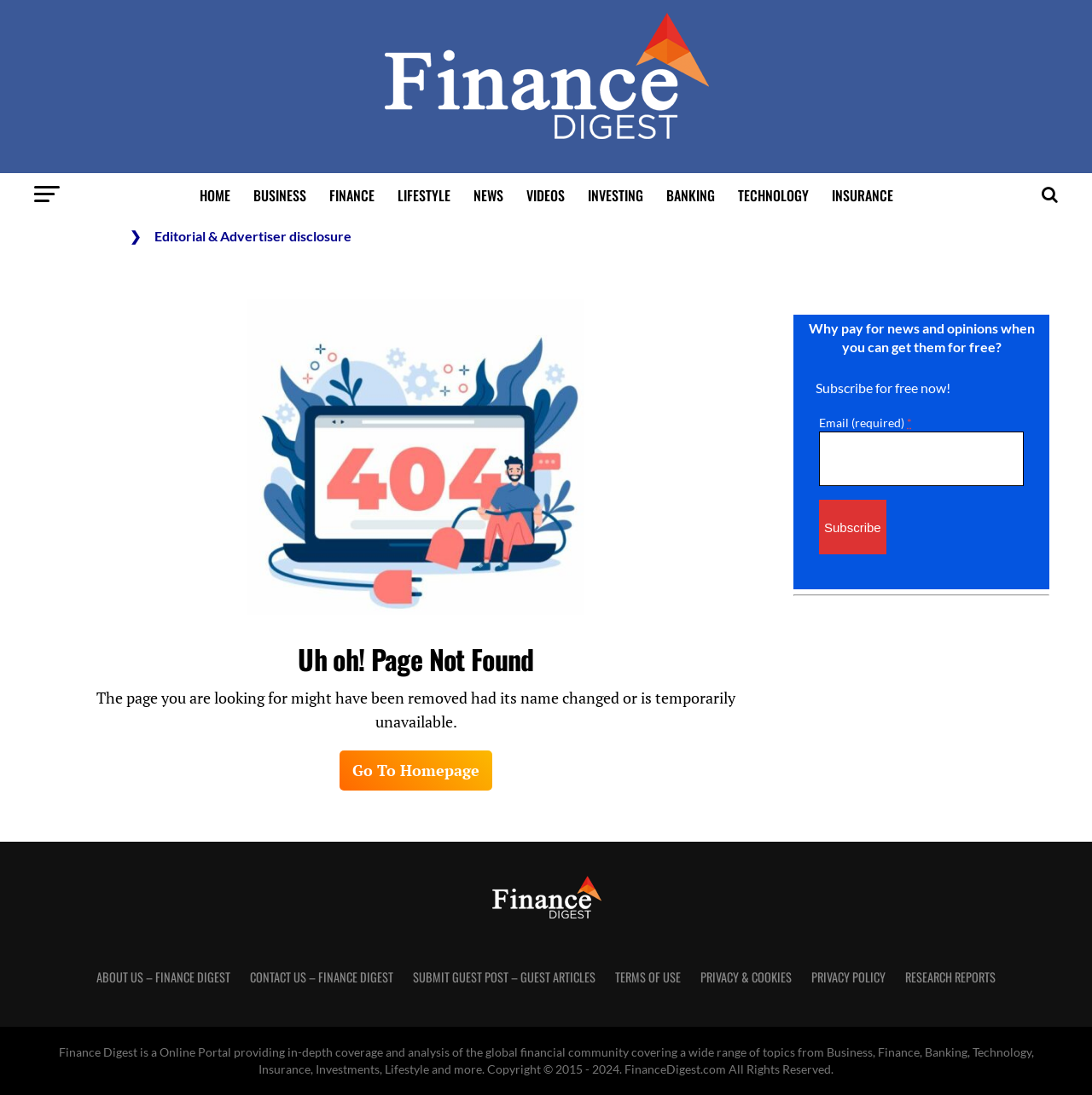Give a full account of the webpage's elements and their arrangement.

This webpage is a 404 error page, indicating that the page the user is looking for cannot be found. At the top of the page, there is a horizontal navigation menu with 10 links: HOME, BUSINESS, FINANCE, LIFESTYLE, NEWS, VIDEOS, INVESTING, BANKING, TECHNOLOGY, and INSURANCE. Below the navigation menu, there is a static text element with a disclaimer about editorial and advertiser disclosure.

The main content of the page is an article with a heading "Uh oh! Page Not Found" and a subheading "The page you are looking for might have been removed had its name changed or is temporarily unavailable." Below the subheading, there is a link to "Go To Homepage". 

On the left side of the page, there is an image with a not-found-img description. Above the image, there is a static text element with a promotional message "Why pay for news and opinions when you can get them for free?" followed by a subscription form with an email input field, a required indicator, and a subscribe button.

At the bottom of the page, there are several links to other pages, including ABOUT US, CONTACT US, SUBMIT GUEST POST, TERMS OF USE, PRIVACY & COOKIES, PRIVACY POLICY, and RESEARCH REPORTS. There is also a copyright notice and a description of the Finance Digest website.